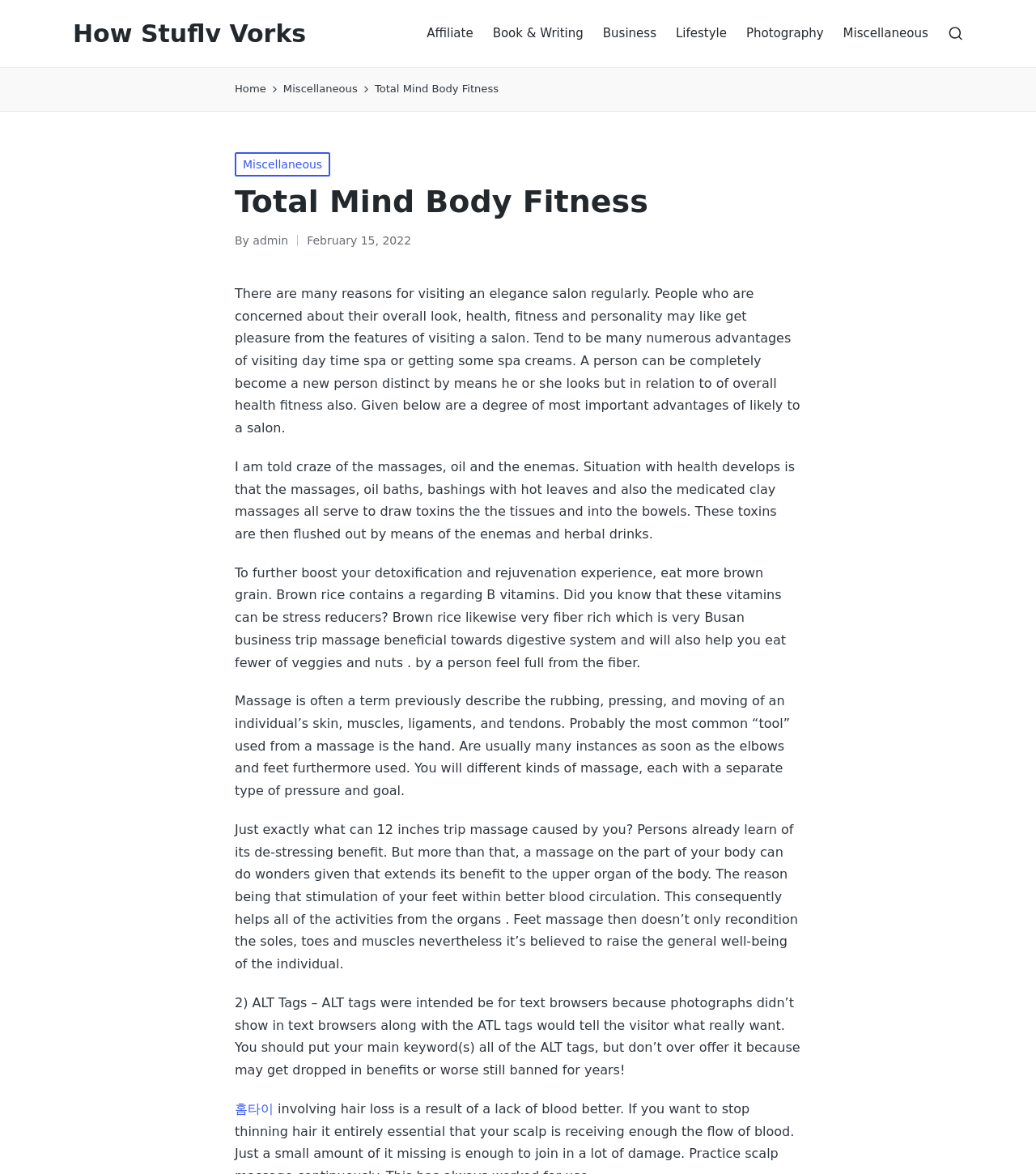What is the purpose of visiting an elegance salon?
Please provide a single word or phrase answer based on the image.

For overall look, health, fitness, and personality